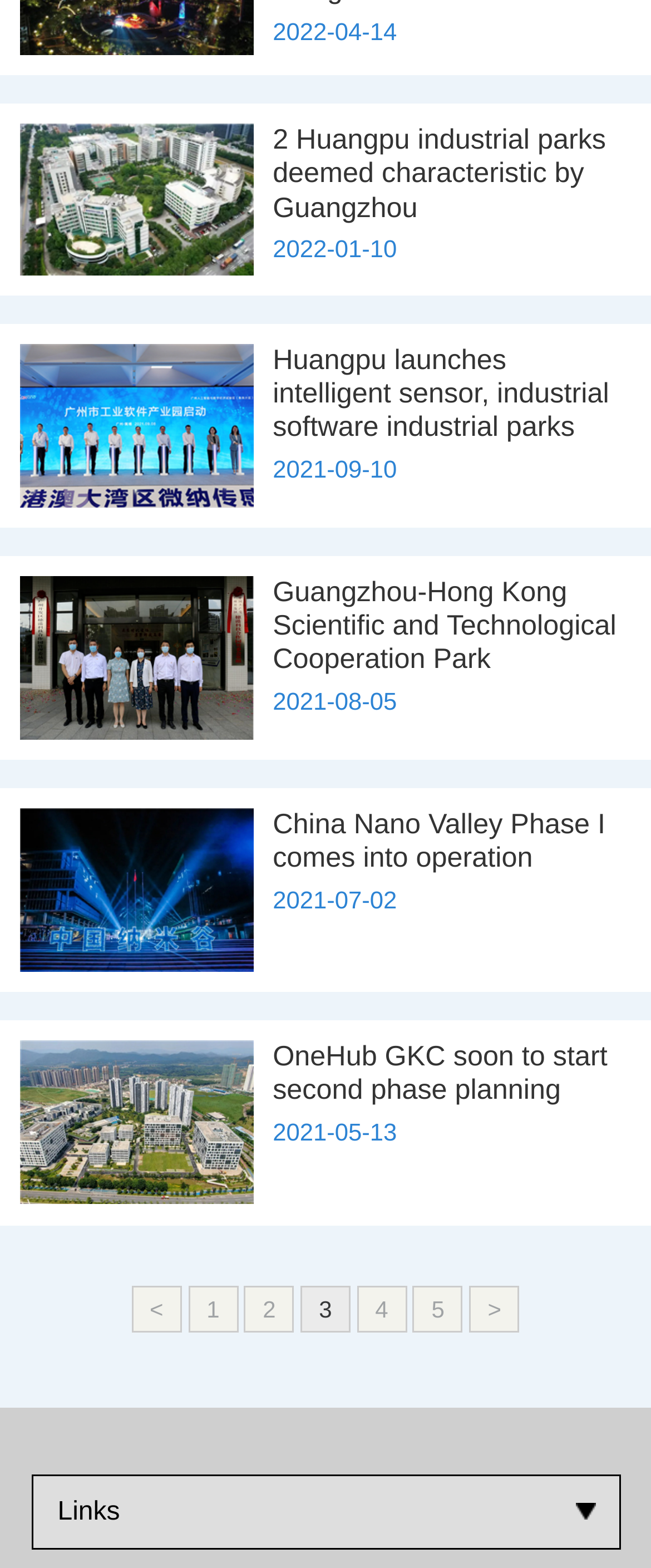Can you specify the bounding box coordinates of the area that needs to be clicked to fulfill the following instruction: "Enter email address"?

None